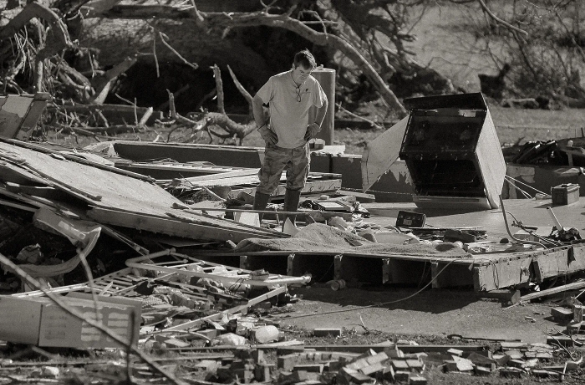Answer with a single word or phrase: 
What is the purpose of the ongoing campaigns mentioned in the caption?

to help them rebuild